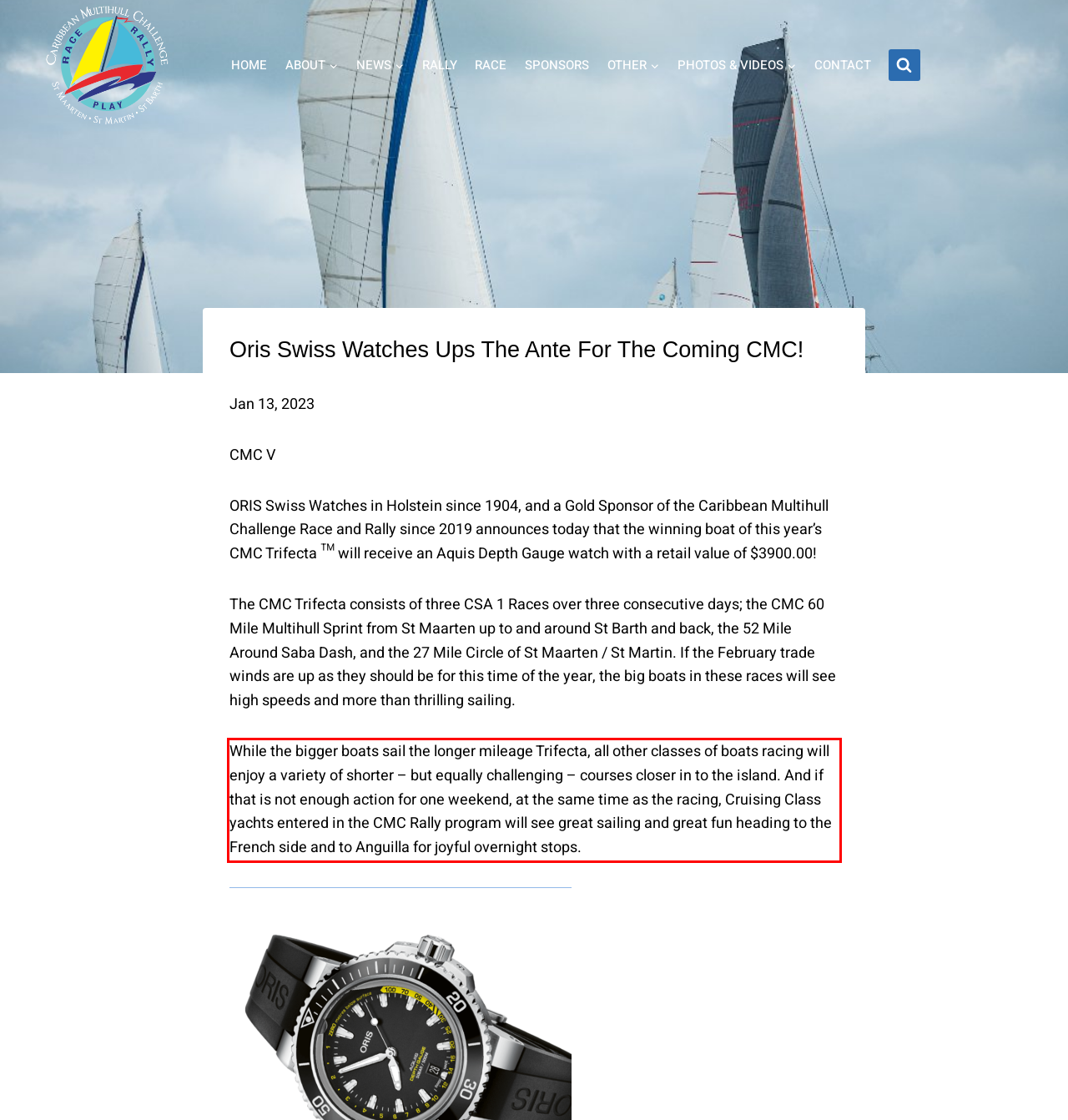Given a webpage screenshot with a red bounding box, perform OCR to read and deliver the text enclosed by the red bounding box.

While the bigger boats sail the longer mileage Trifecta, all other classes of boats racing will enjoy a variety of shorter – but equally challenging – courses closer in to the island. And if that is not enough action for one weekend, at the same time as the racing, Cruising Class yachts entered in the CMC Rally program will see great sailing and great fun heading to the French side and to Anguilla for joyful overnight stops.